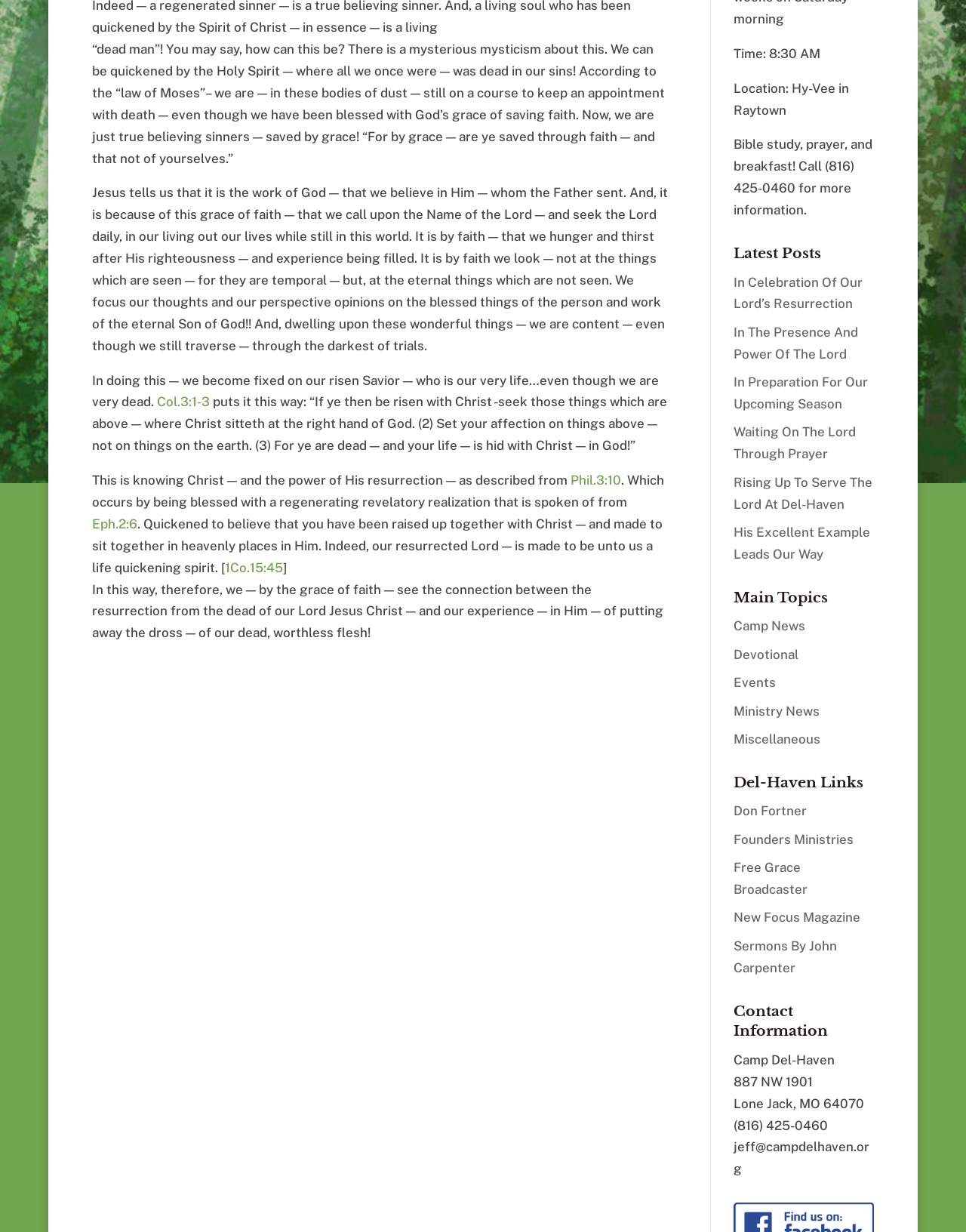Given the following UI element description: "New Focus Magazine", find the bounding box coordinates in the webpage screenshot.

[0.759, 0.739, 0.891, 0.751]